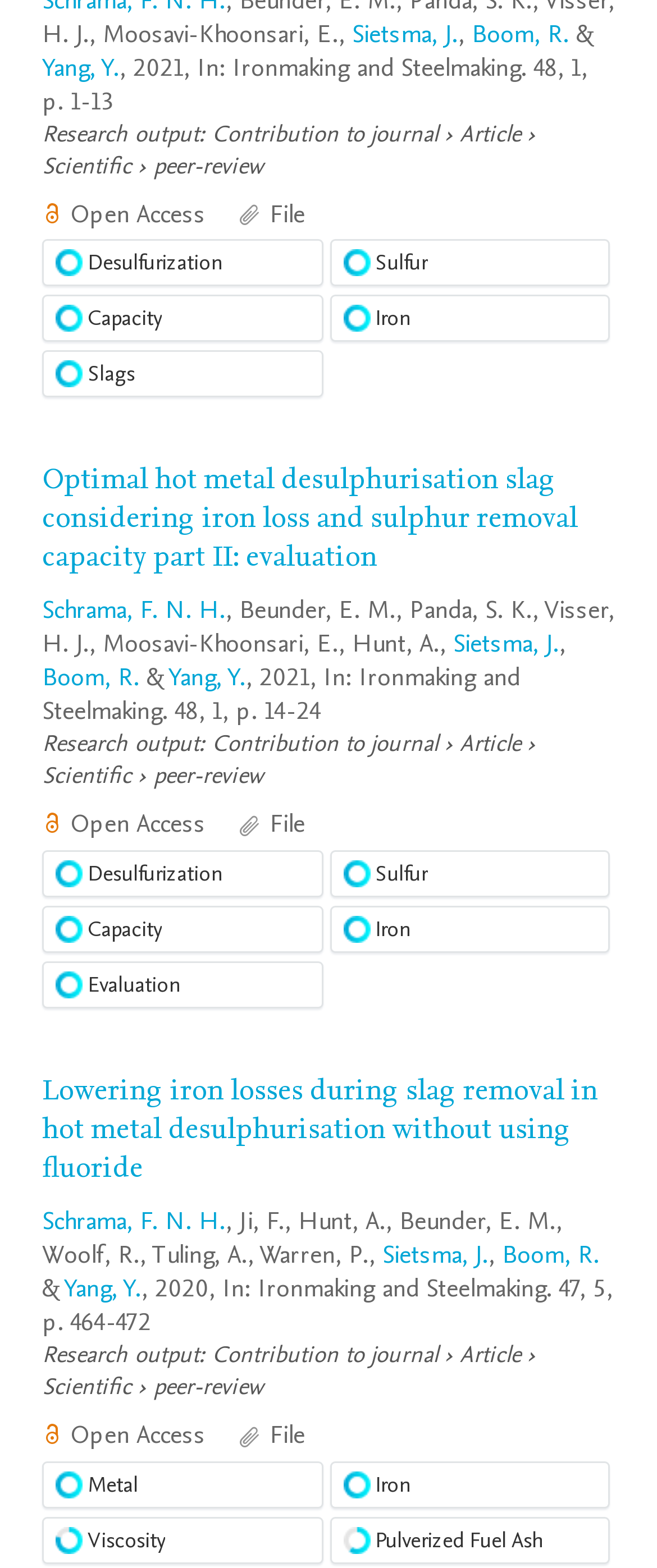How many menu items are in the first menubar?
Using the image, provide a concise answer in one word or a short phrase.

5